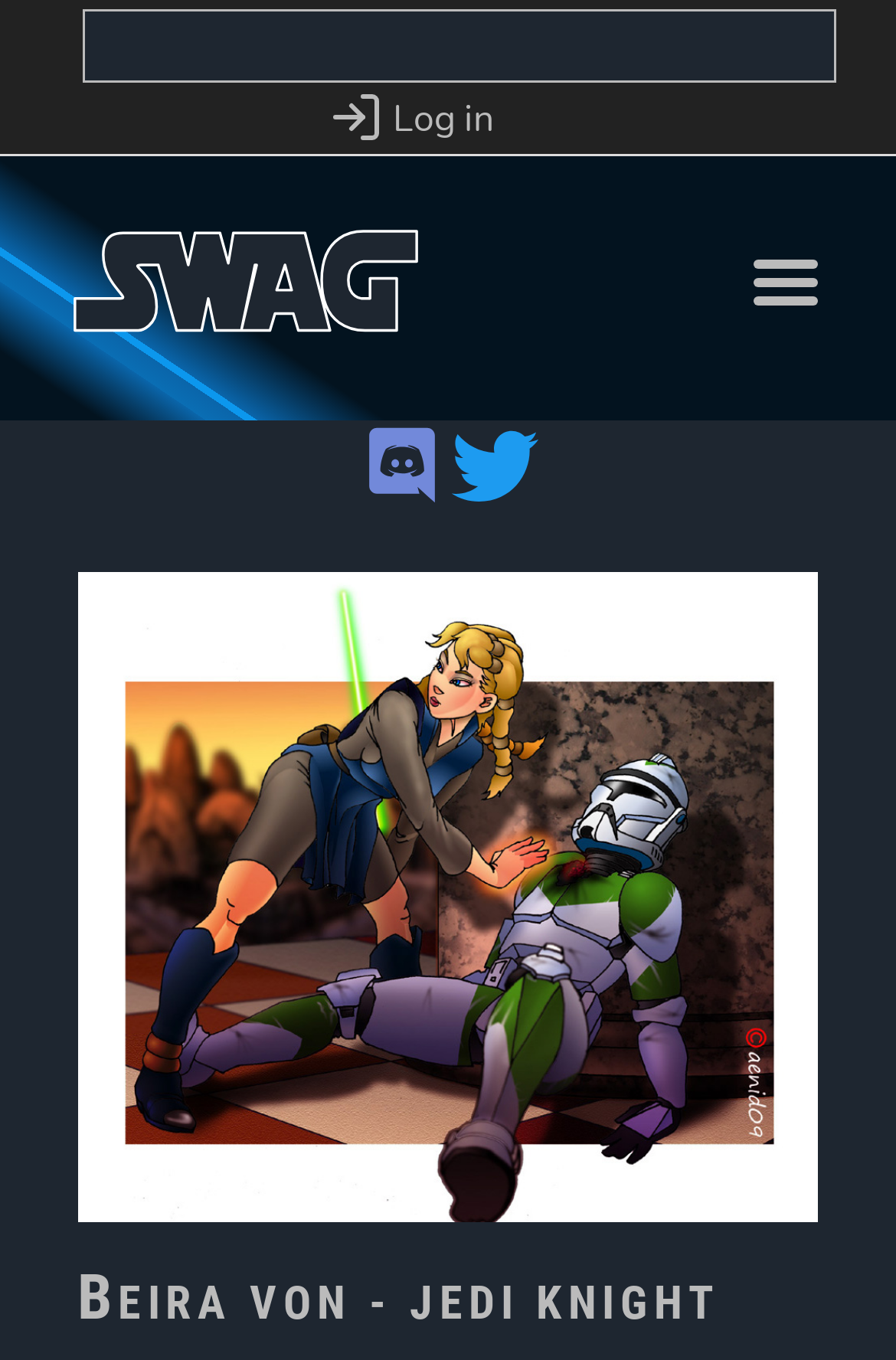Please specify the bounding box coordinates in the format (top-left x, top-left y, bottom-right x, bottom-right y), with values ranging from 0 to 1. Identify the bounding box for the UI component described as follows: Menu

[0.836, 0.207, 0.918, 0.244]